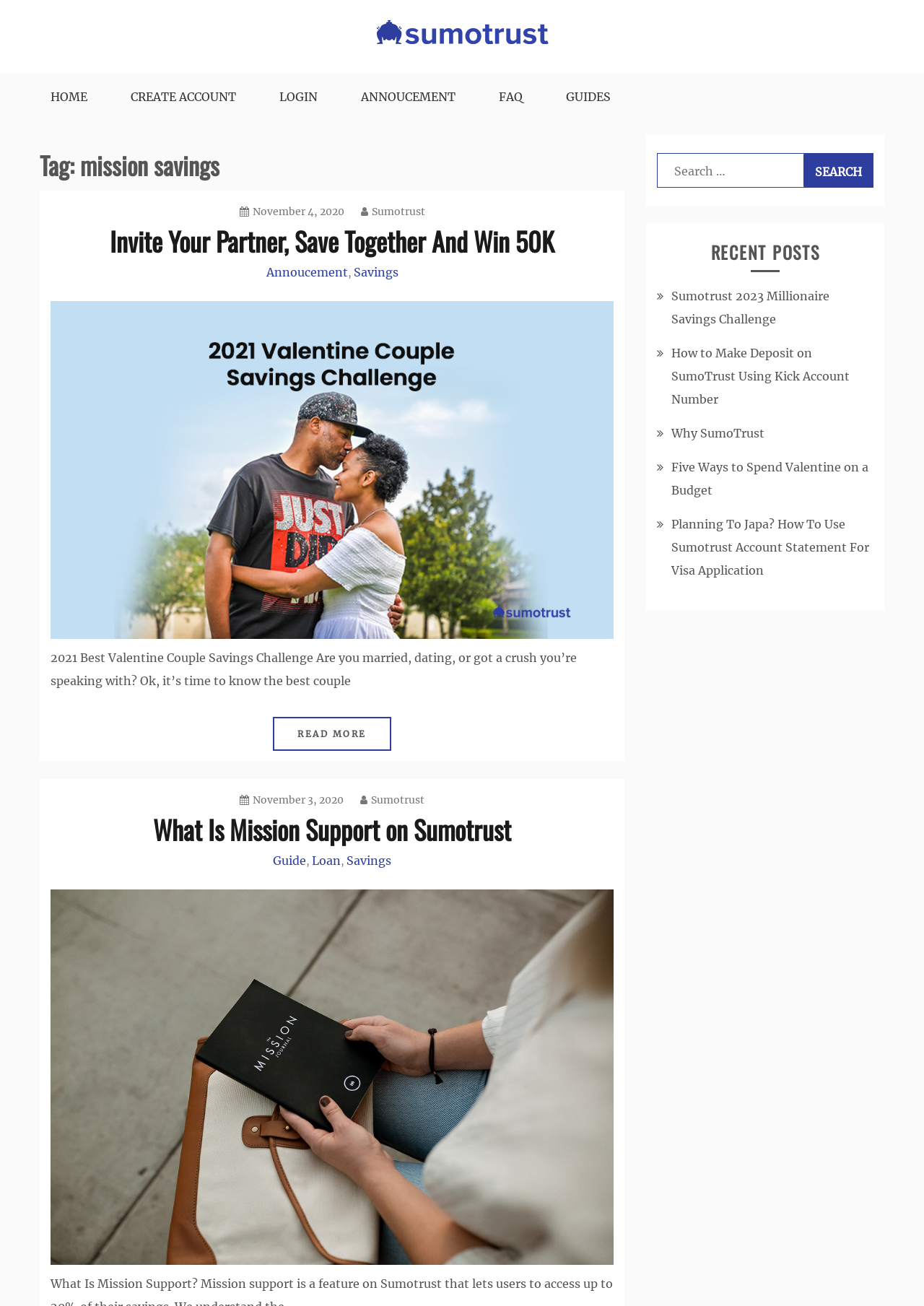Please determine the main heading text of this webpage.

Tag: mission savings